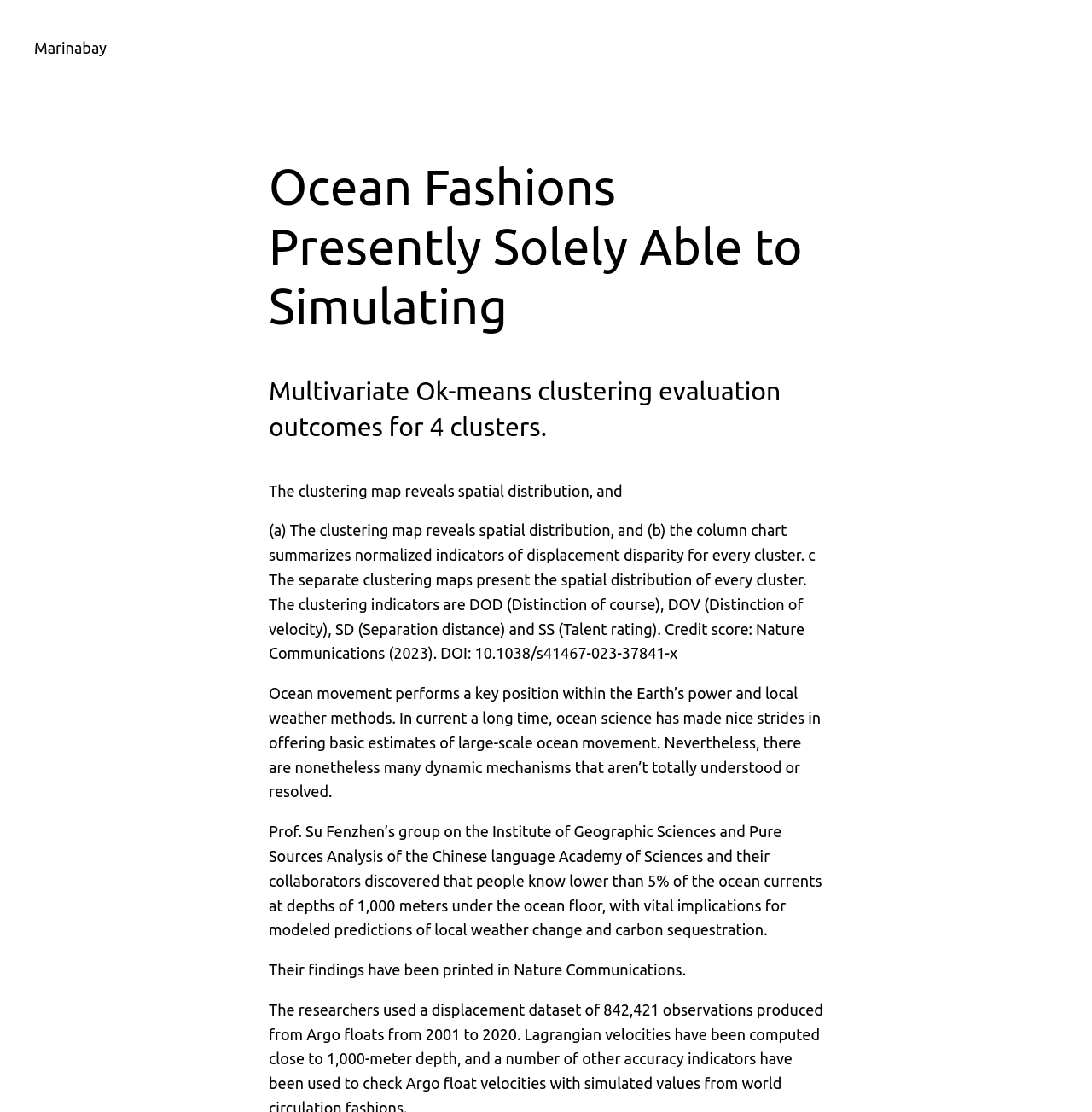Please respond to the question with a concise word or phrase:
What is the topic of the article?

Ocean movement